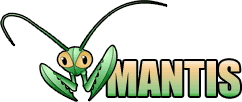Describe the image with as much detail as possible.

The image features a cartoon representation of a praying mantis, prominently displaying the word "MANTIS" in a playful, bold font. The mantis character has a cheerful expression, with large, expressive eyes and exaggerated antennae. This vibrant illustration is likely associated with the Mantis Bug Tracker, a platform for tracking issues and bugs in various projects. Its design aims to convey a friendly and approachable tone, appealing to users navigating the bug tracking and reporting landscape.